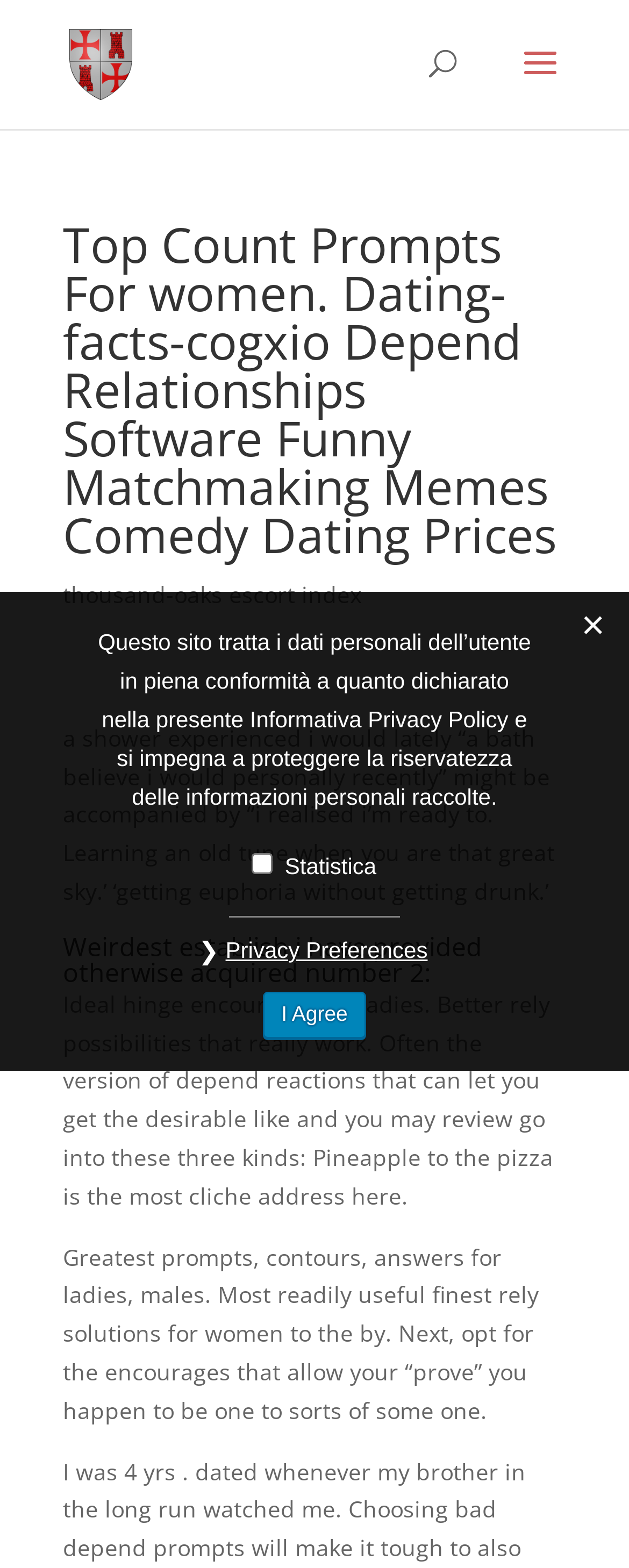Please find the top heading of the webpage and generate its text.

Top Count Prompts For women. Dating-facts-cogxio Depend Relationships Software Funny Matchmaking Memes Comedy Dating Prices